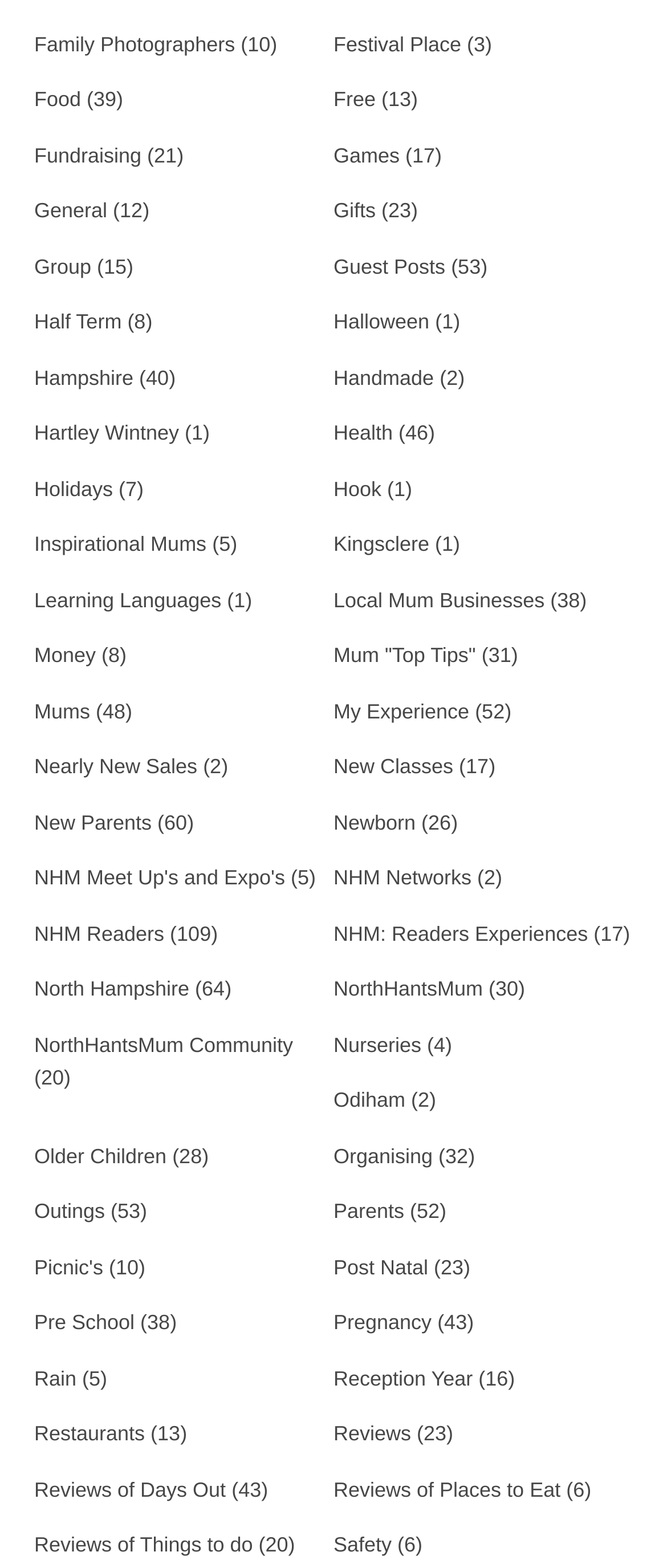Give a succinct answer to this question in a single word or phrase: 
How many categories are there on this webpage?

At least 40